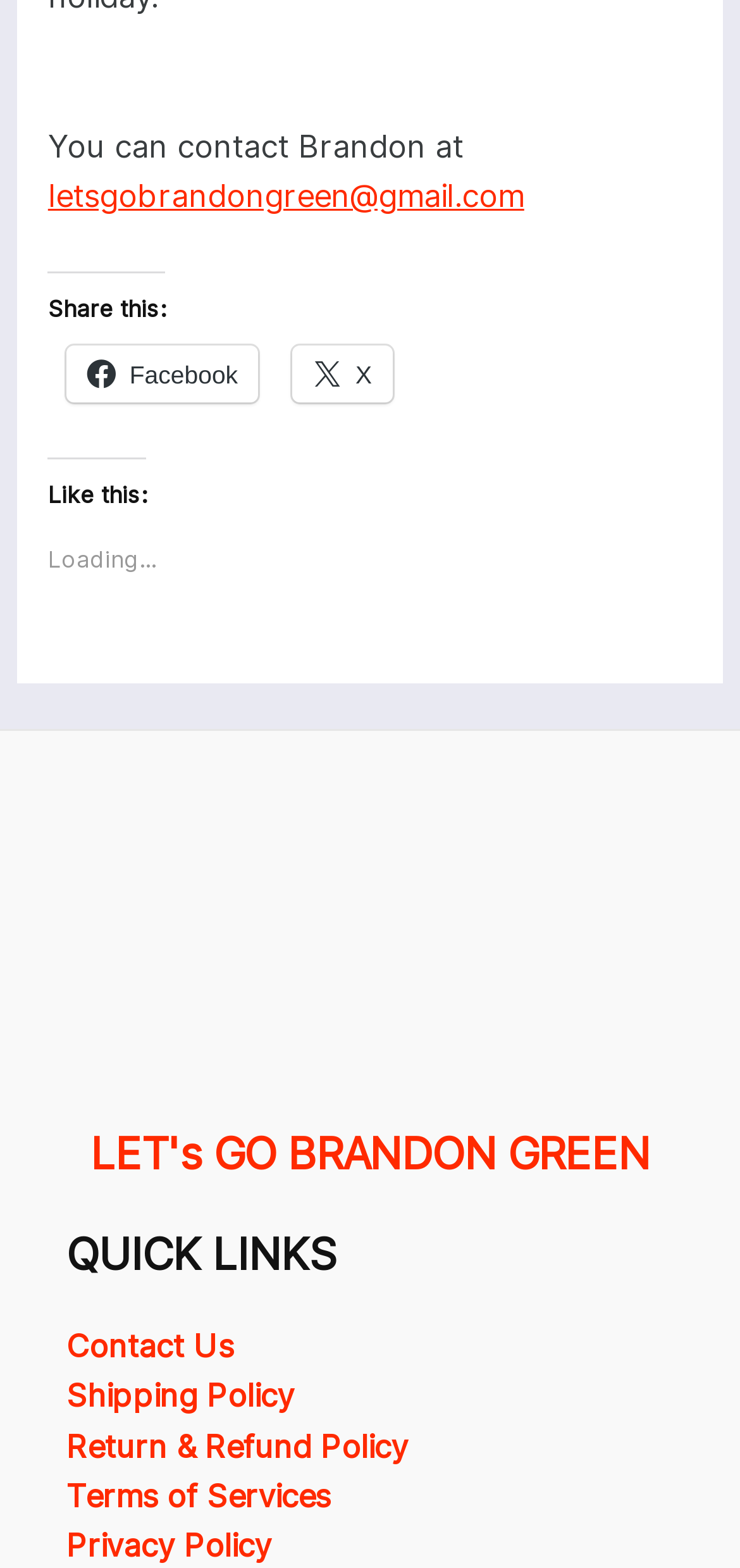Please analyze the image and provide a thorough answer to the question:
What are the quick links available in the footer?

I found the quick links by looking at the link elements below the heading 'QUICK LINKS' in the footer section.